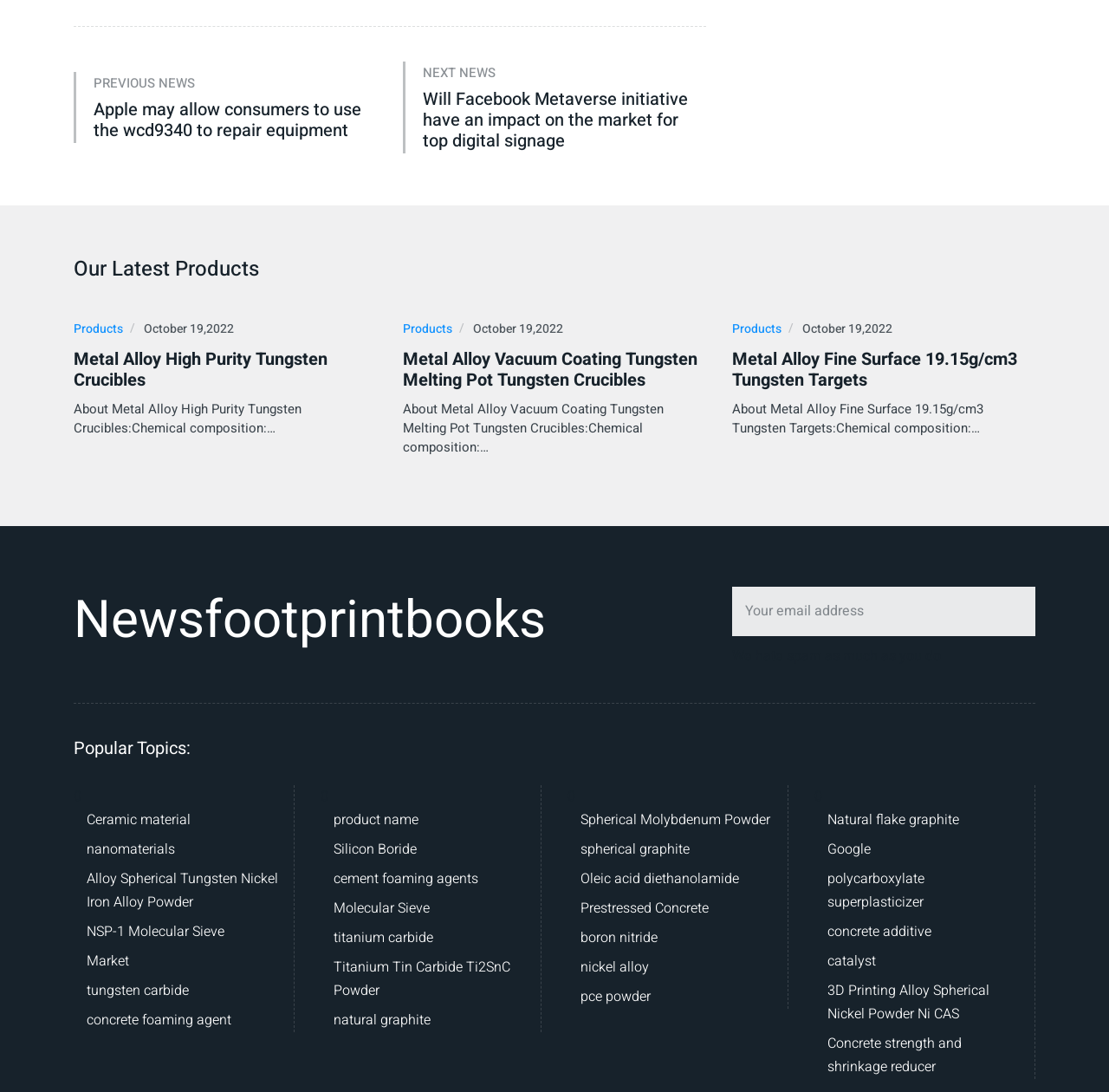Determine the bounding box coordinates for the area you should click to complete the following instruction: "Click on 'Apple may allow consumers to use the wcd9340 to repair equipment'".

[0.084, 0.092, 0.34, 0.13]